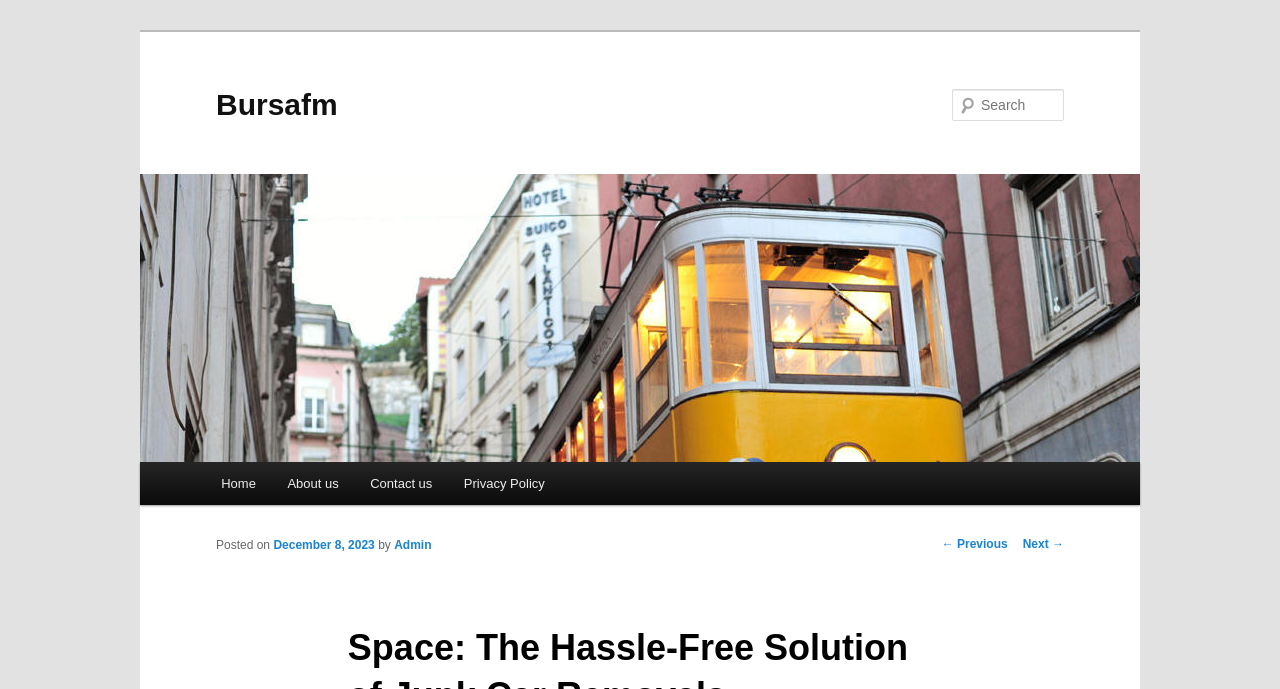Detail the various sections and features present on the webpage.

The webpage appears to be a blog or article page, with a focus on junk car removals in Canberra, Australia. At the top left, there is a link to skip to the primary content. Next to it, there is a heading with the title "Bursafm" and a link with the same name. Below this, there is a large image with the same title, taking up most of the top section of the page.

On the top right, there is a search bar with a label "Search" and a text box to input search queries. Above the search bar, there is a static text "Search". 

The main menu is located on the left side of the page, with links to "Home", "About us", "Contact us", and "Privacy Policy". 

The main content of the page appears to be an article, with a post navigation section at the bottom. This section has links to previous and next posts, as well as information about the current post, including the date "December 8, 2023" and the author "Admin".